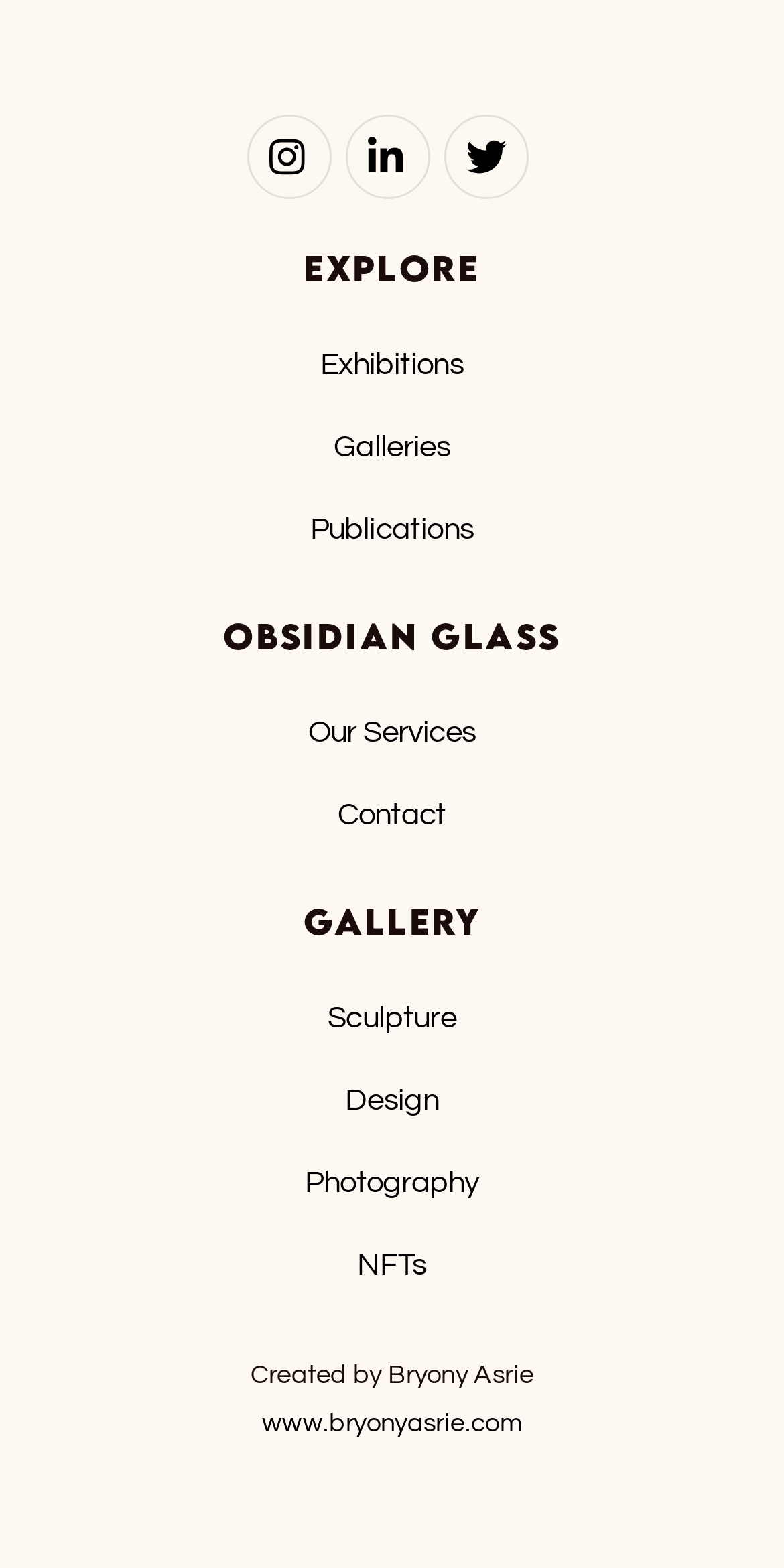Please identify the bounding box coordinates of the clickable region that I should interact with to perform the following instruction: "Visit Bryony Asrie's website". The coordinates should be expressed as four float numbers between 0 and 1, i.e., [left, top, right, bottom].

[0.334, 0.898, 0.666, 0.916]